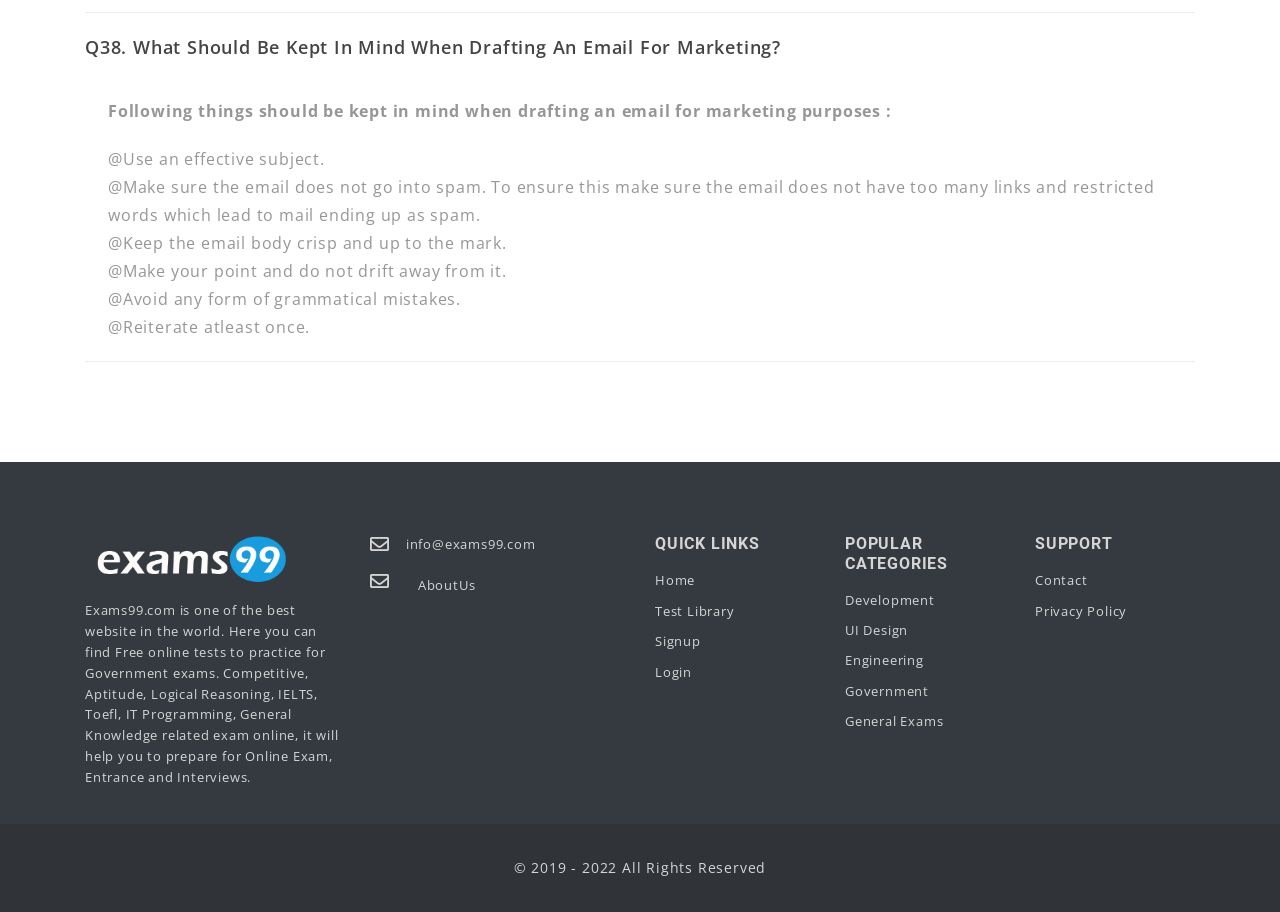Please specify the bounding box coordinates of the area that should be clicked to accomplish the following instruction: "Open the 'Blog' page". The coordinates should consist of four float numbers between 0 and 1, i.e., [left, top, right, bottom].

None